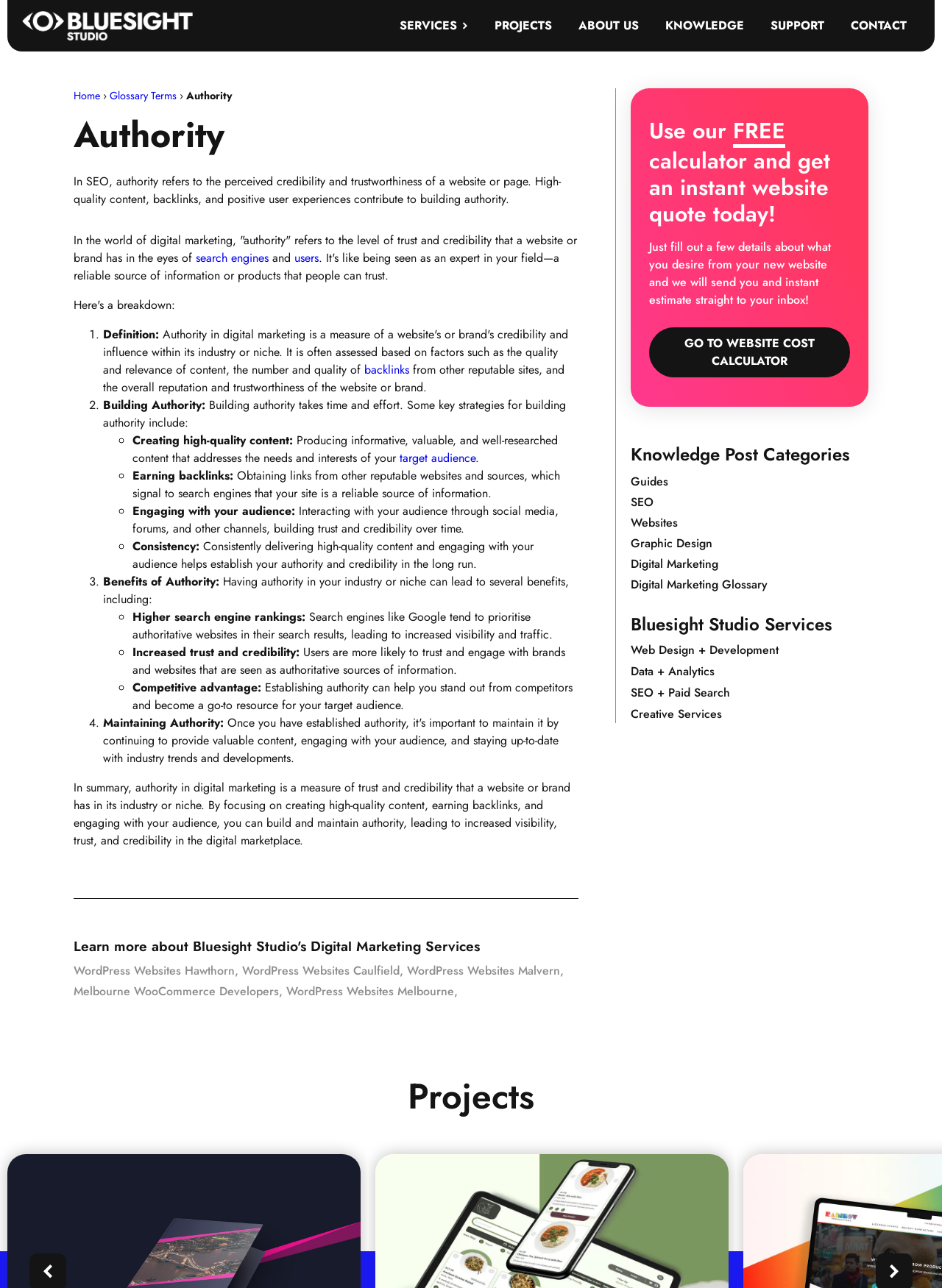What is the name of the company mentioned on this webpage?
Answer with a single word or phrase by referring to the visual content.

Bluesight Studio